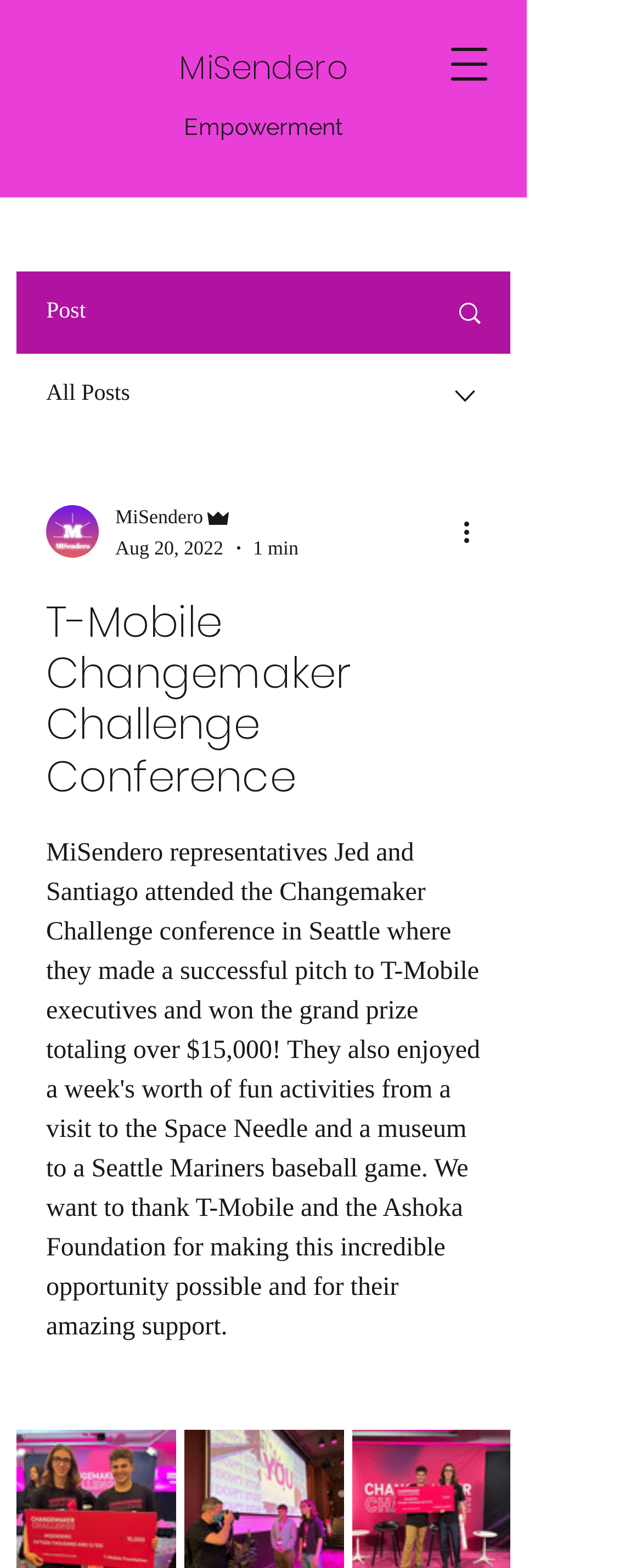What is the name of the organization?
Please respond to the question with a detailed and thorough explanation.

I found the answer by looking at the StaticText element with the text 'MiSendero' at coordinates [0.278, 0.028, 0.542, 0.058]. This text is likely to be the name of the organization.